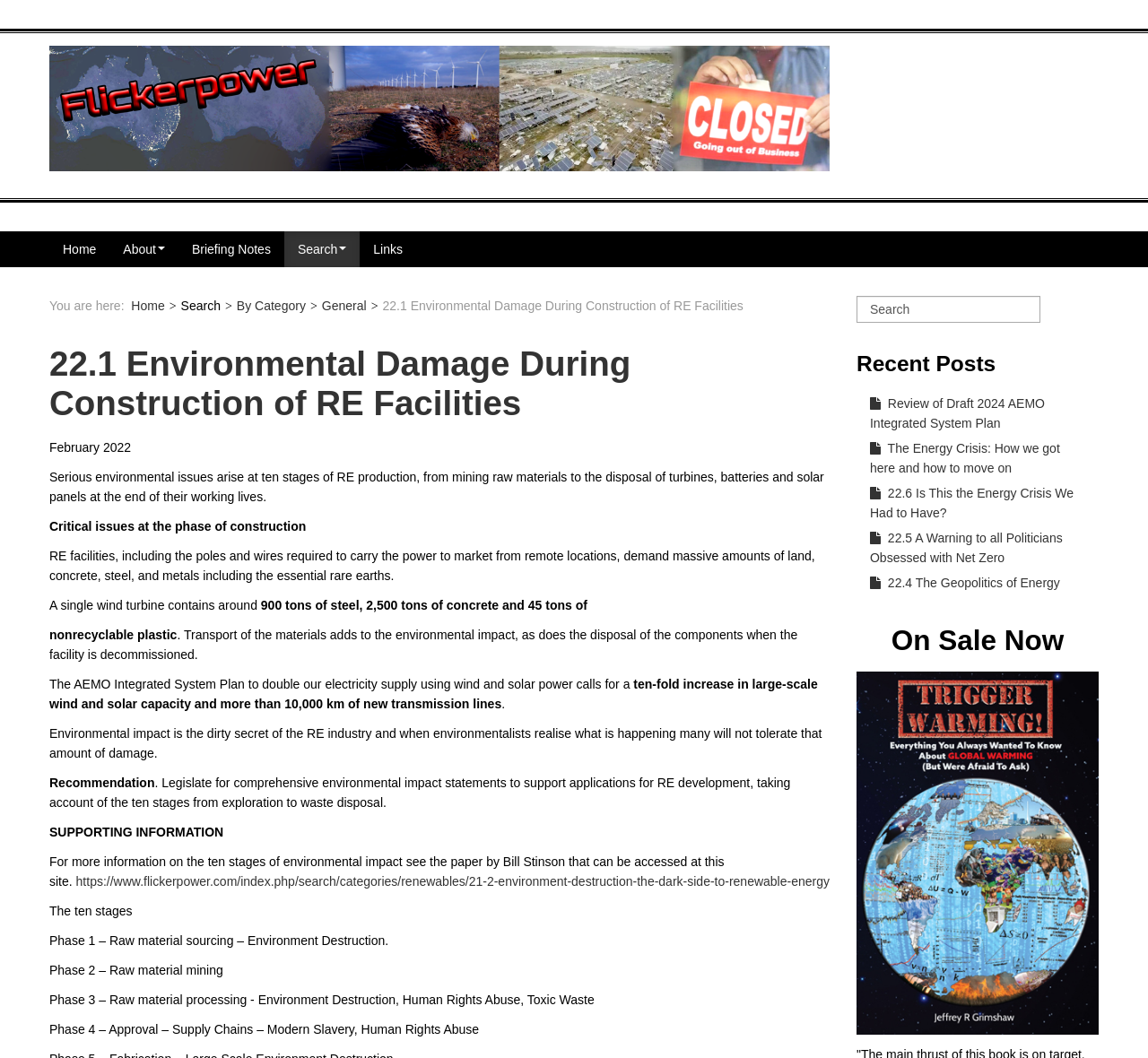Can you find the bounding box coordinates for the UI element given this description: "Home"? Provide the coordinates as four float numbers between 0 and 1: [left, top, right, bottom].

[0.043, 0.219, 0.096, 0.253]